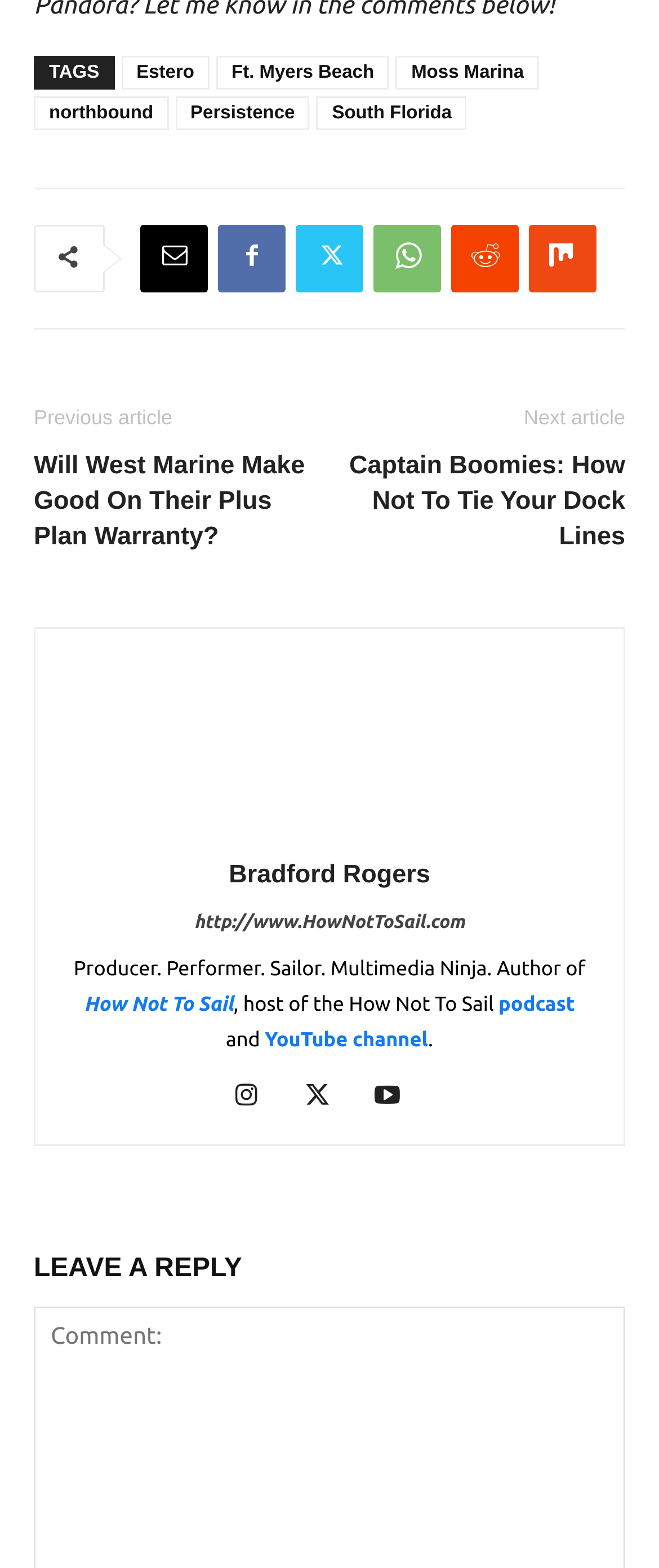Using the format (top-left x, top-left y, bottom-right x, bottom-right y), provide the bounding box coordinates for the described UI element. All values should be floating point numbers between 0 and 1: WhatsApp

[0.567, 0.143, 0.669, 0.186]